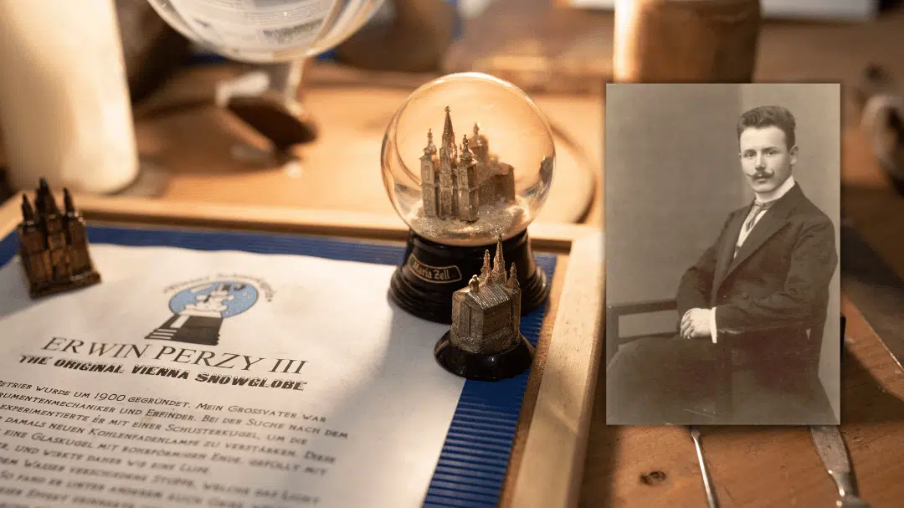What is the theme of the miniature architecture in the snow globe?
Provide a thorough and detailed answer to the question.

The question asks for the theme of the miniature architecture in the snow globe. According to the caption, the snow globe features intricate miniature architecture, capturing the essence of Vienna's historic landmarks.